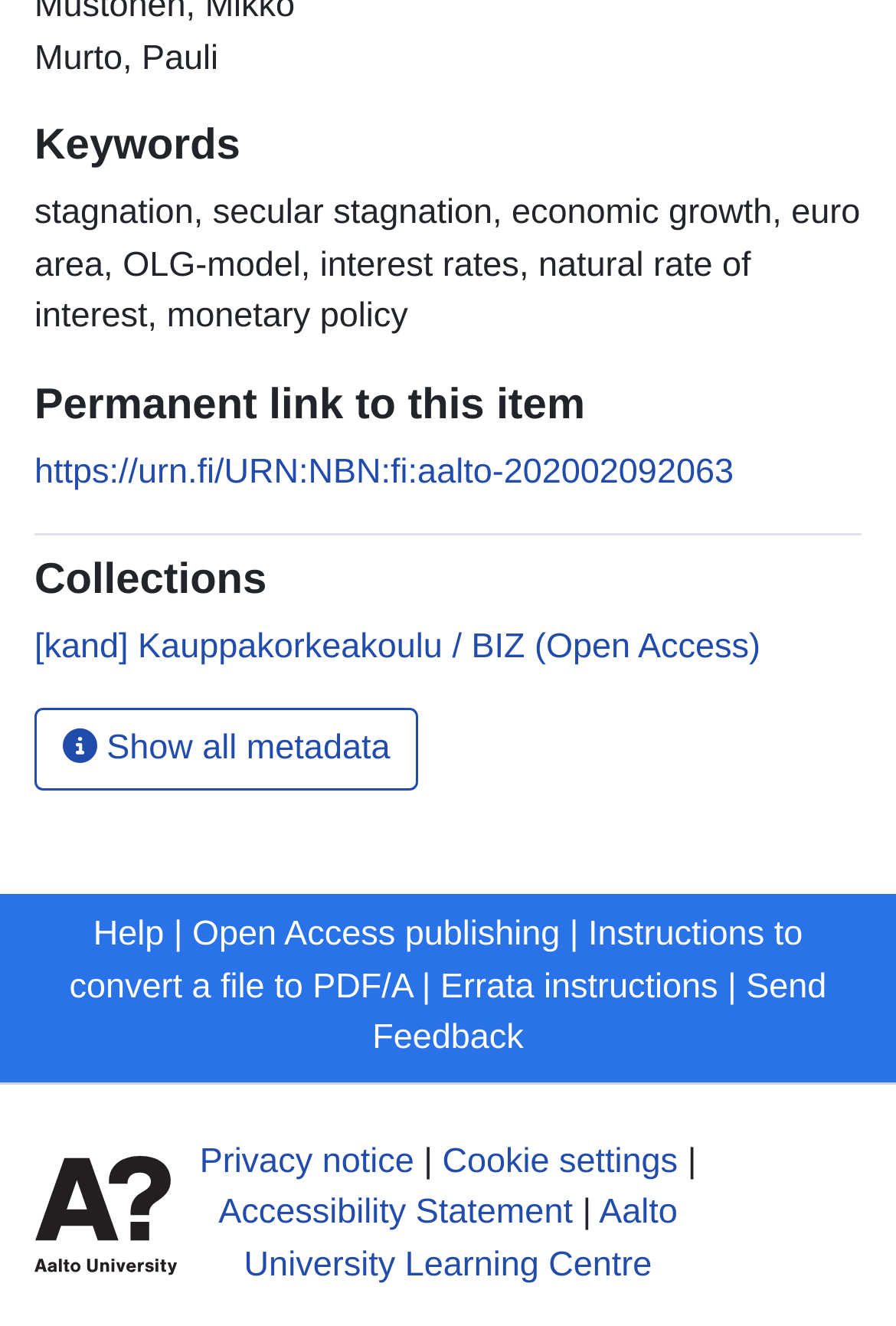Please identify the bounding box coordinates of the clickable area that will allow you to execute the instruction: "Click on Services".

None